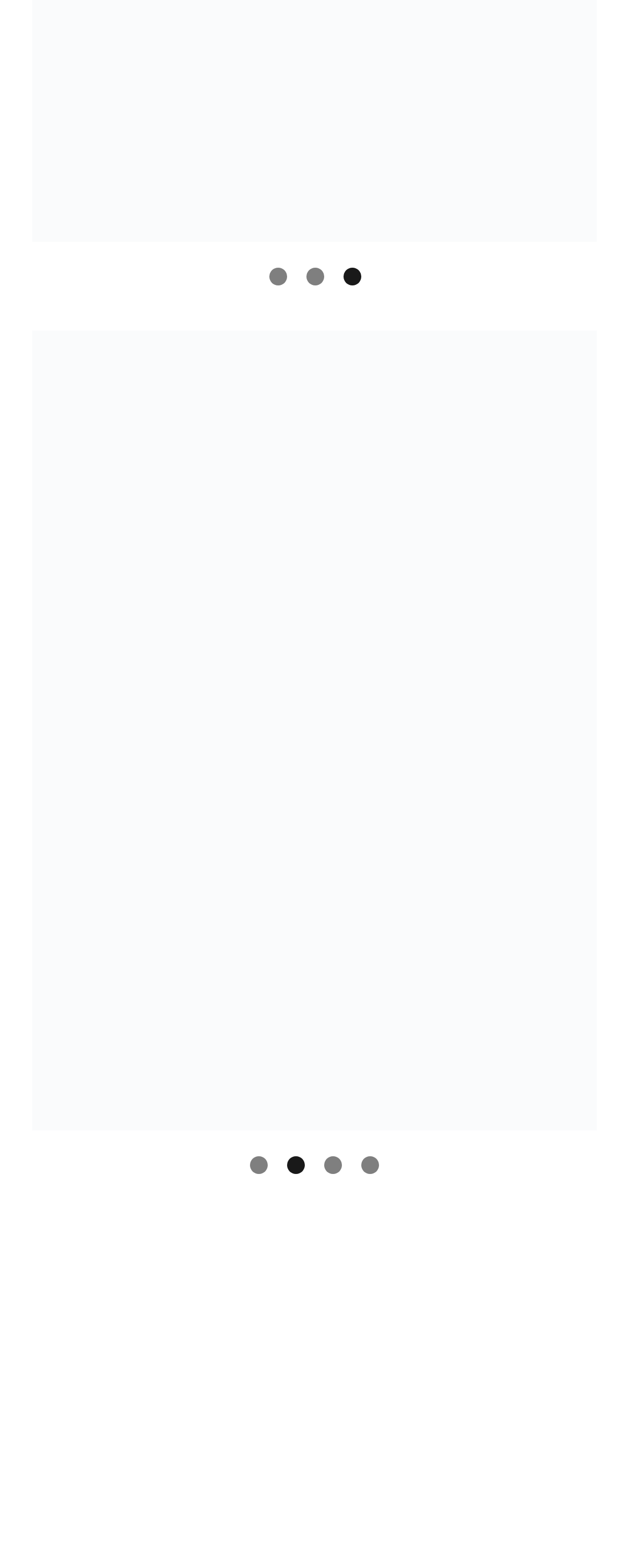Could you locate the bounding box coordinates for the section that should be clicked to accomplish this task: "Show slide 4".

[0.574, 0.738, 0.603, 0.749]